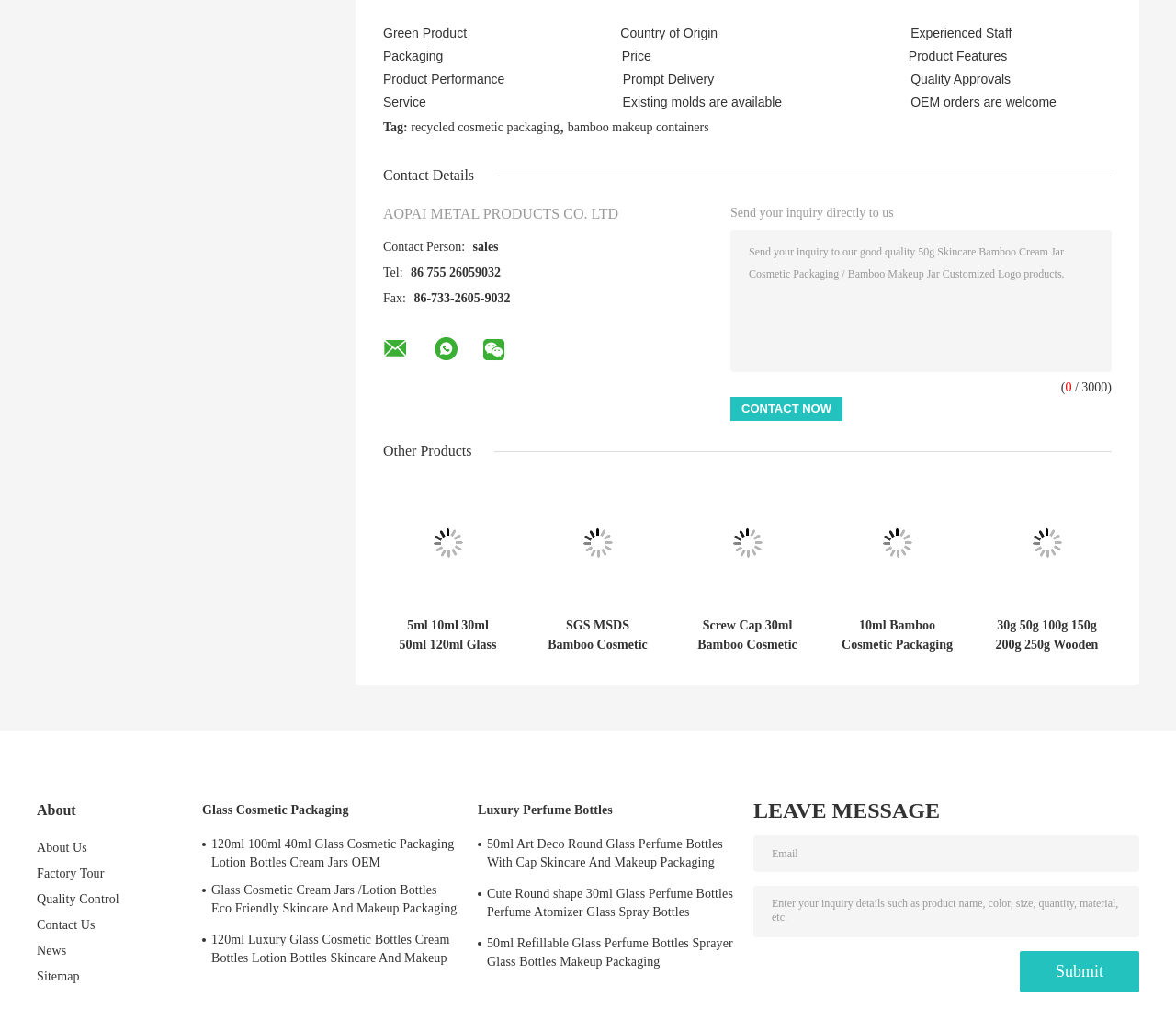Determine the bounding box coordinates of the clickable region to execute the instruction: "Click the 'Contact Now' button". The coordinates should be four float numbers between 0 and 1, denoted as [left, top, right, bottom].

[0.621, 0.389, 0.716, 0.412]